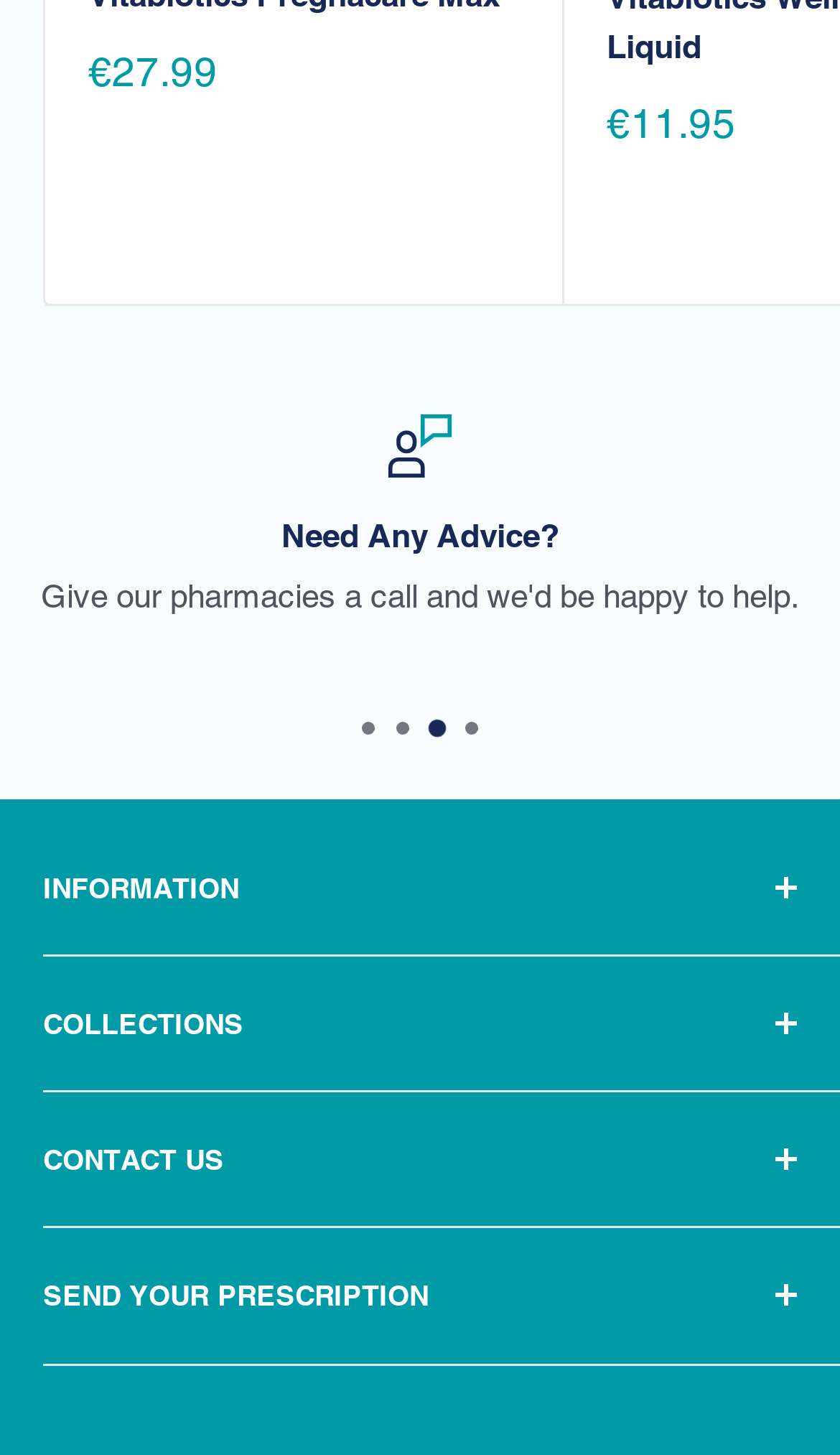Using the provided description Click and Collect Policy, find the bounding box coordinates for the UI element. Provide the coordinates in (top-left x, top-left y, bottom-right x, bottom-right y) format, ensuring all values are between 0 and 1.

[0.051, 0.874, 0.897, 0.92]